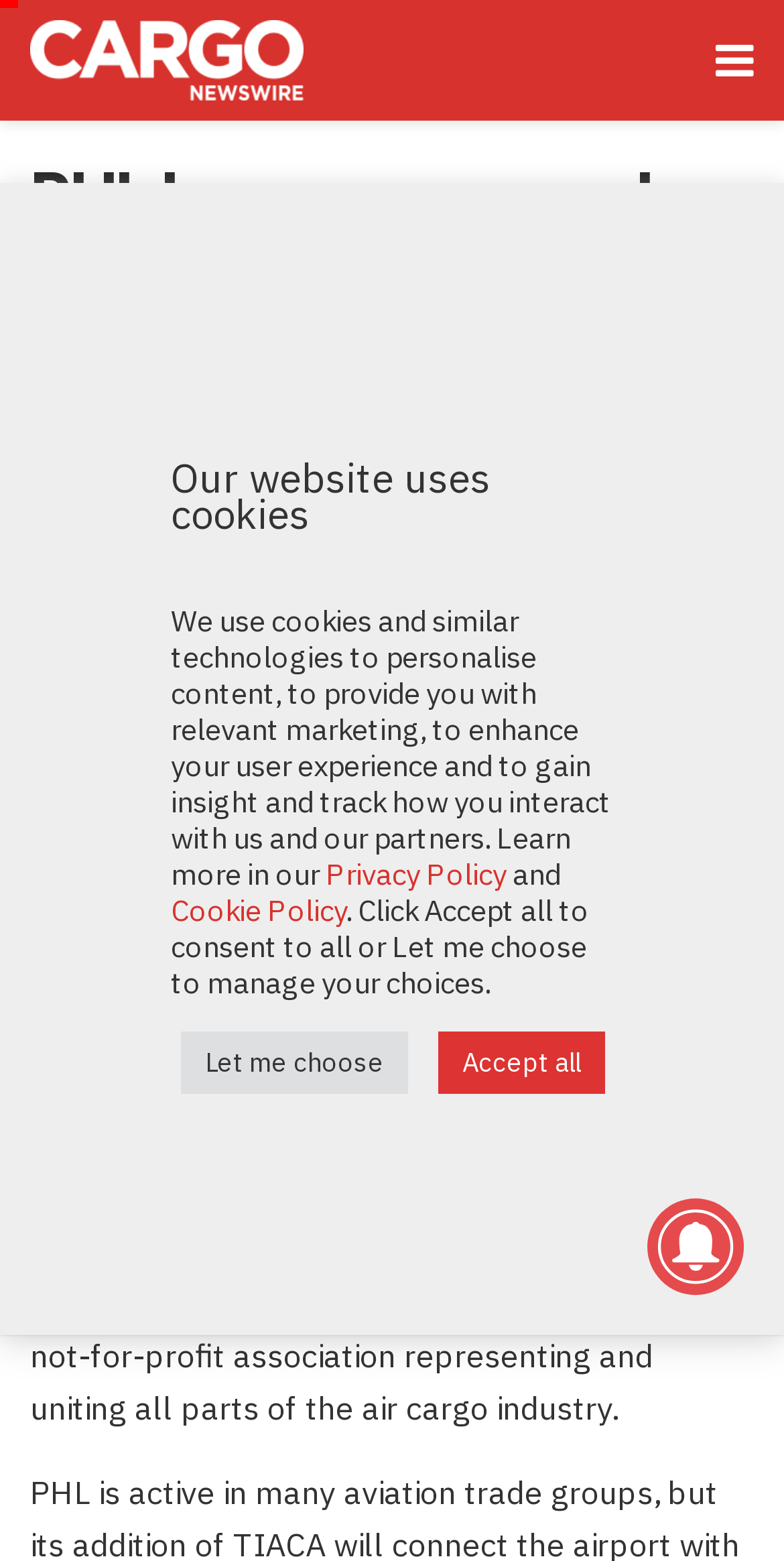Determine the bounding box for the UI element that matches this description: "Cookie Policy".

[0.218, 0.571, 0.441, 0.595]